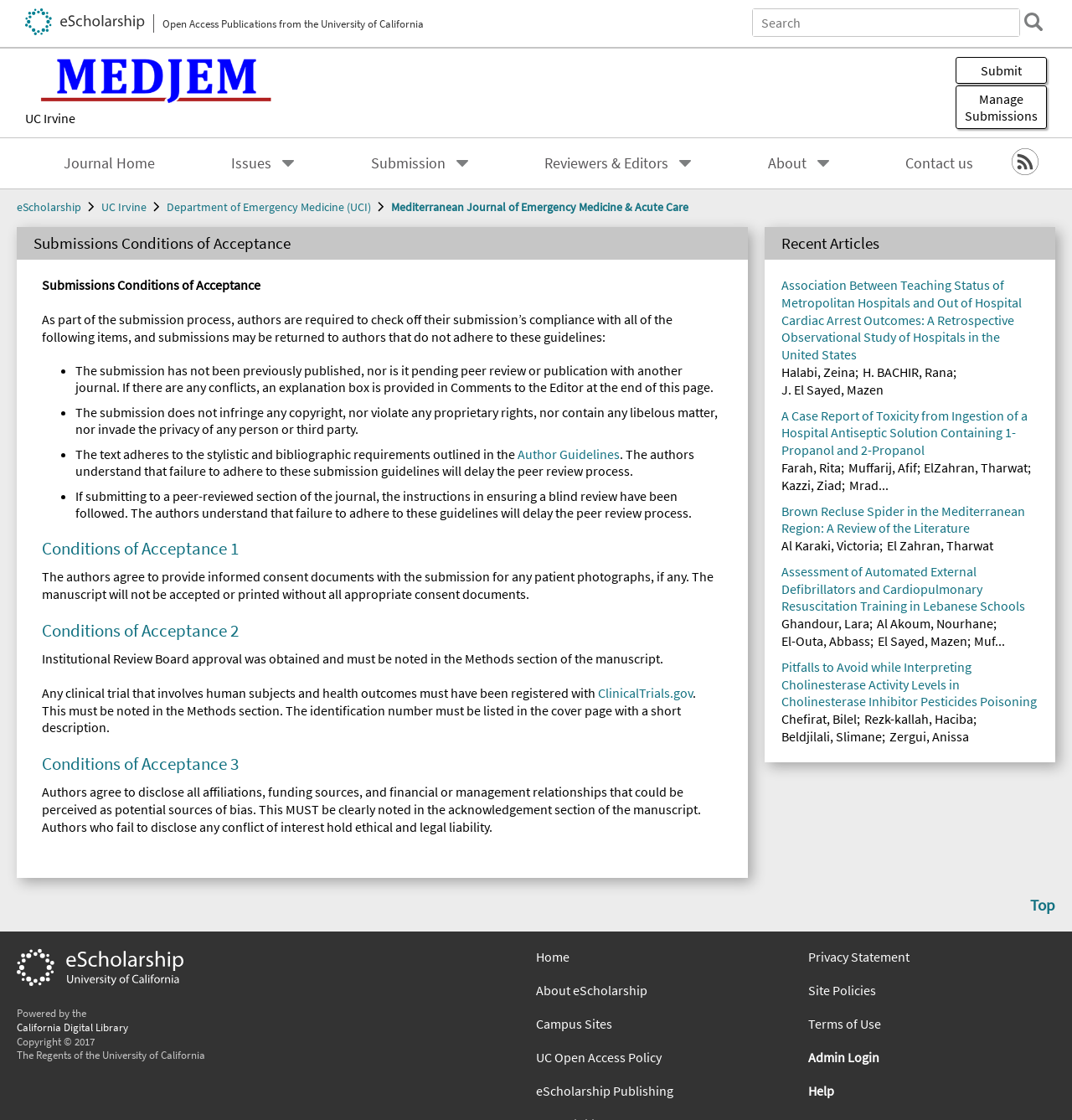What is the topic of the first article listed?
Please respond to the question with as much detail as possible.

I read the title of the first article listed under the 'Recent Articles' heading, which is 'Association Between Teaching Status of Metropolitan Hospitals and Out of Hospital Cardiac Arrest Outcomes: A Retrospective Observational Study of Hospitals in the United States'.